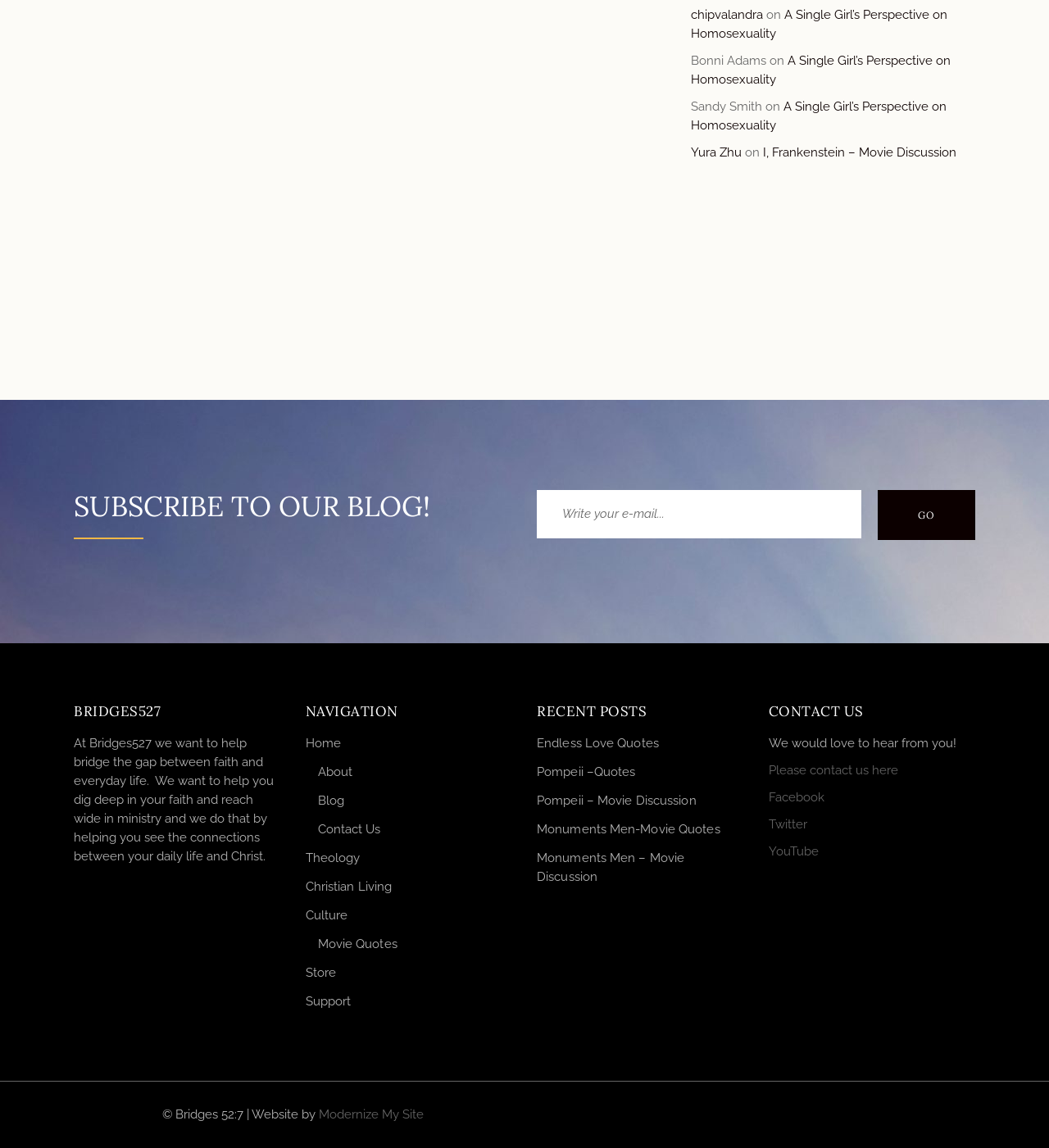Determine the bounding box coordinates for the area that should be clicked to carry out the following instruction: "Contact us through Facebook".

[0.732, 0.688, 0.786, 0.701]